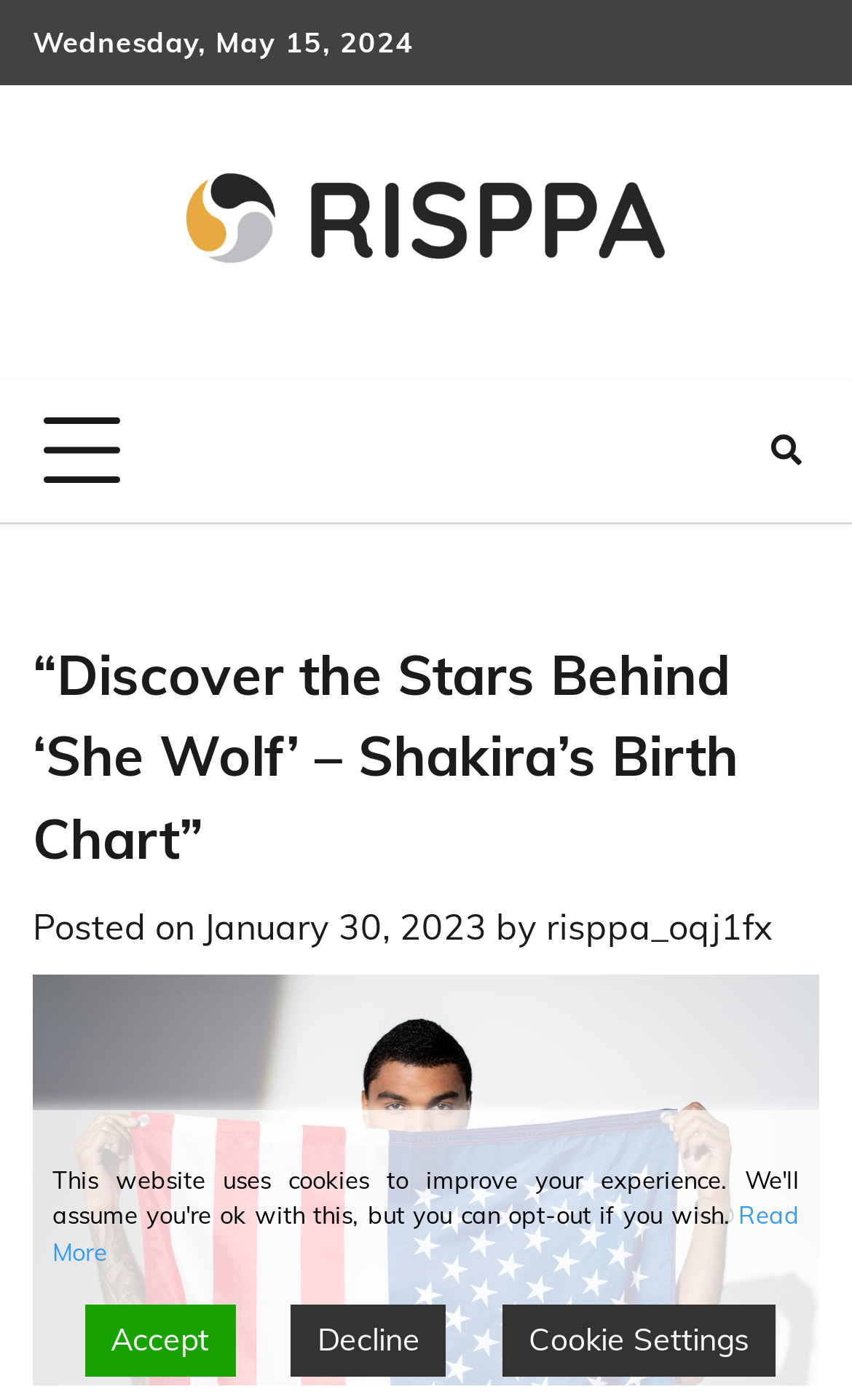Find the bounding box coordinates of the element's region that should be clicked in order to follow the given instruction: "Visit Facebook page". The coordinates should consist of four float numbers between 0 and 1, i.e., [left, top, right, bottom].

None